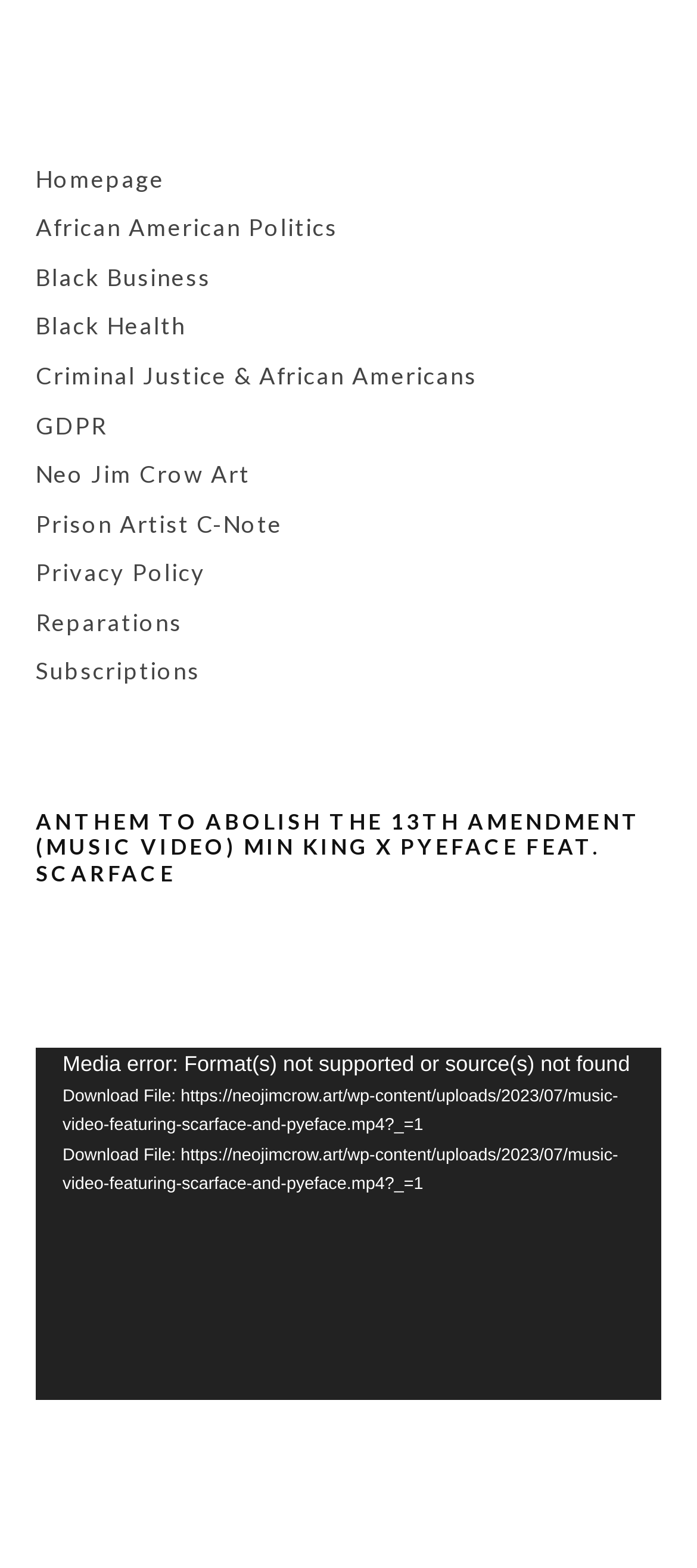Please determine the bounding box coordinates of the section I need to click to accomplish this instruction: "View the search box".

None